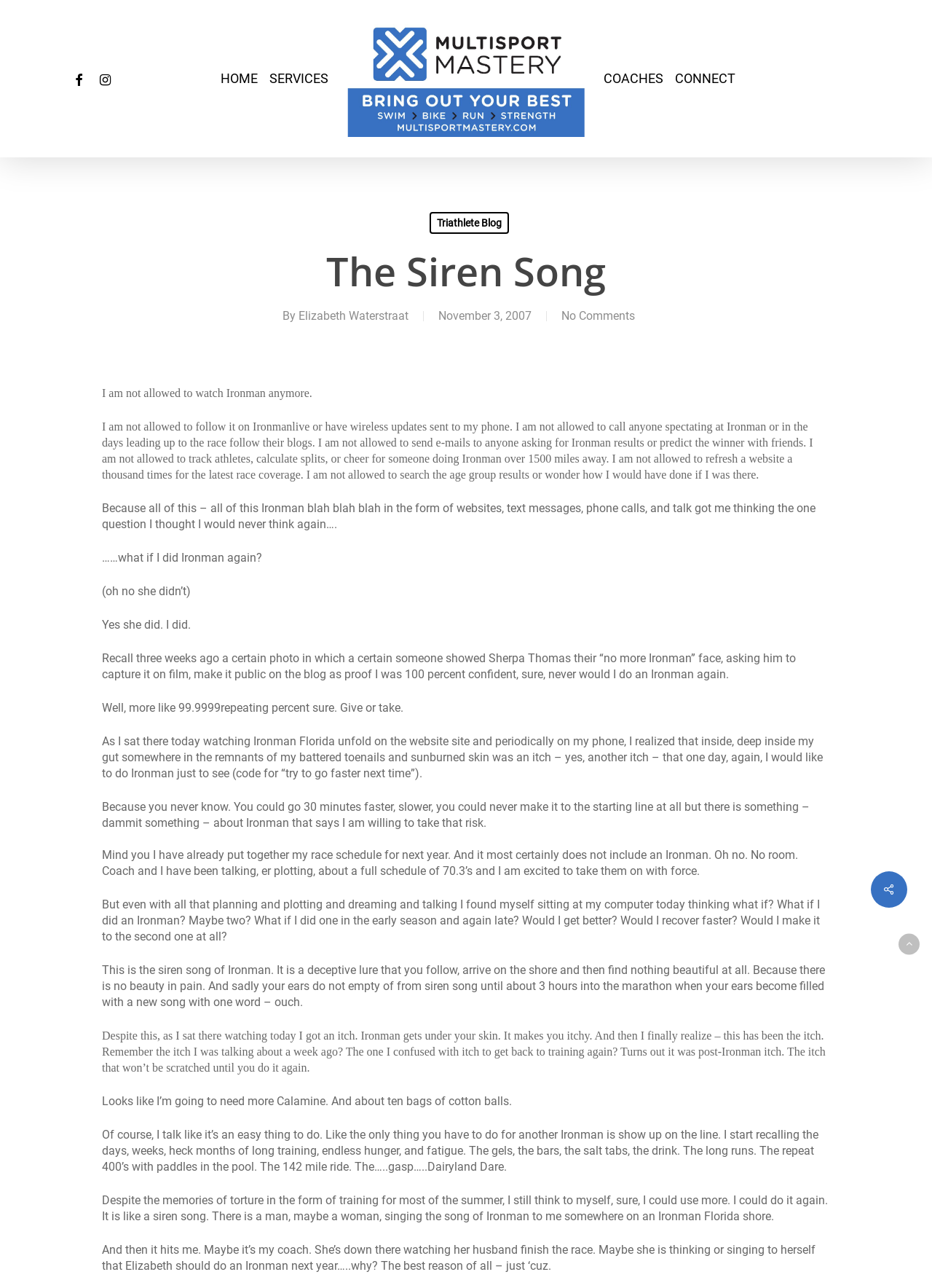Refer to the screenshot and give an in-depth answer to this question: How many links are there in the navigation menu?

The number of links in the navigation menu can be found by counting the link elements with the texts 'HOME', 'SERVICES', 'COACHES', 'CONNECT', and 'FACEBOOK' which are located at the top of the webpage.